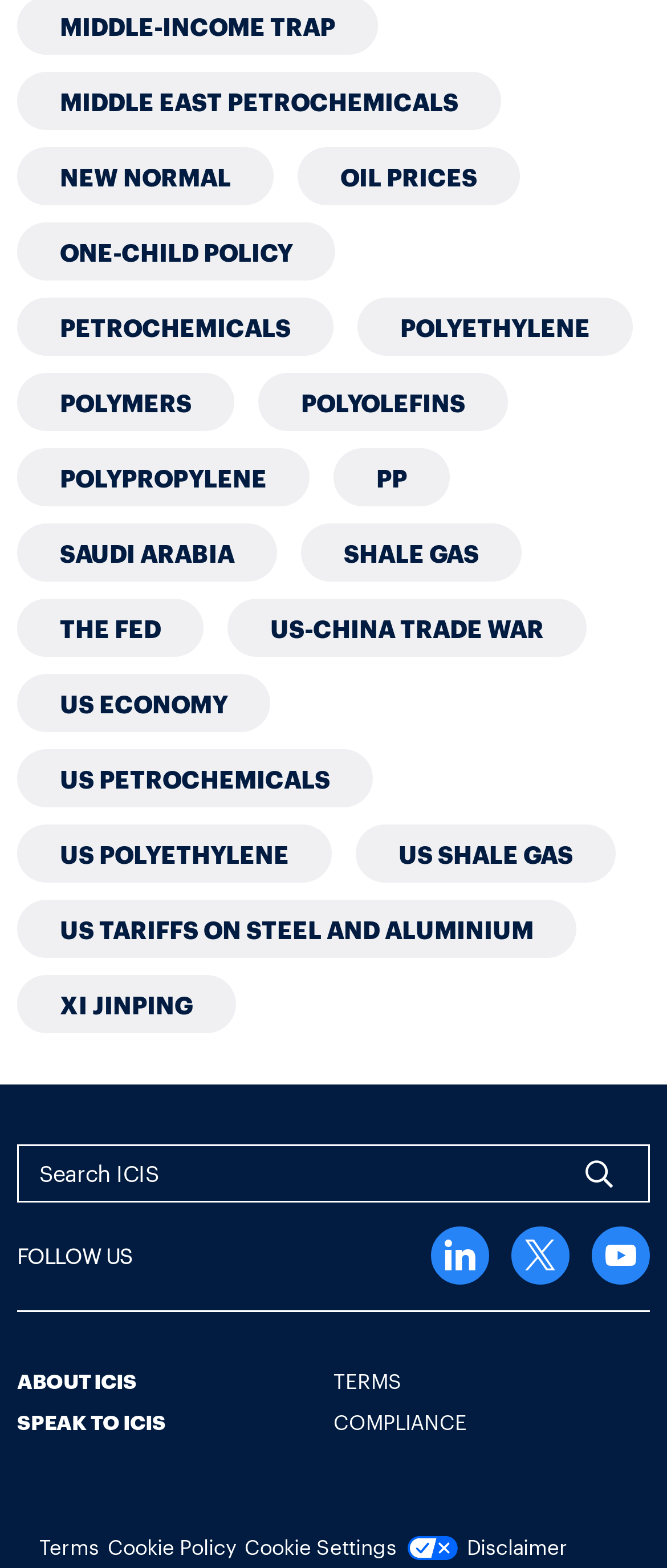Please give a succinct answer to the question in one word or phrase:
What is the last link in the footer section?

Disclaimer